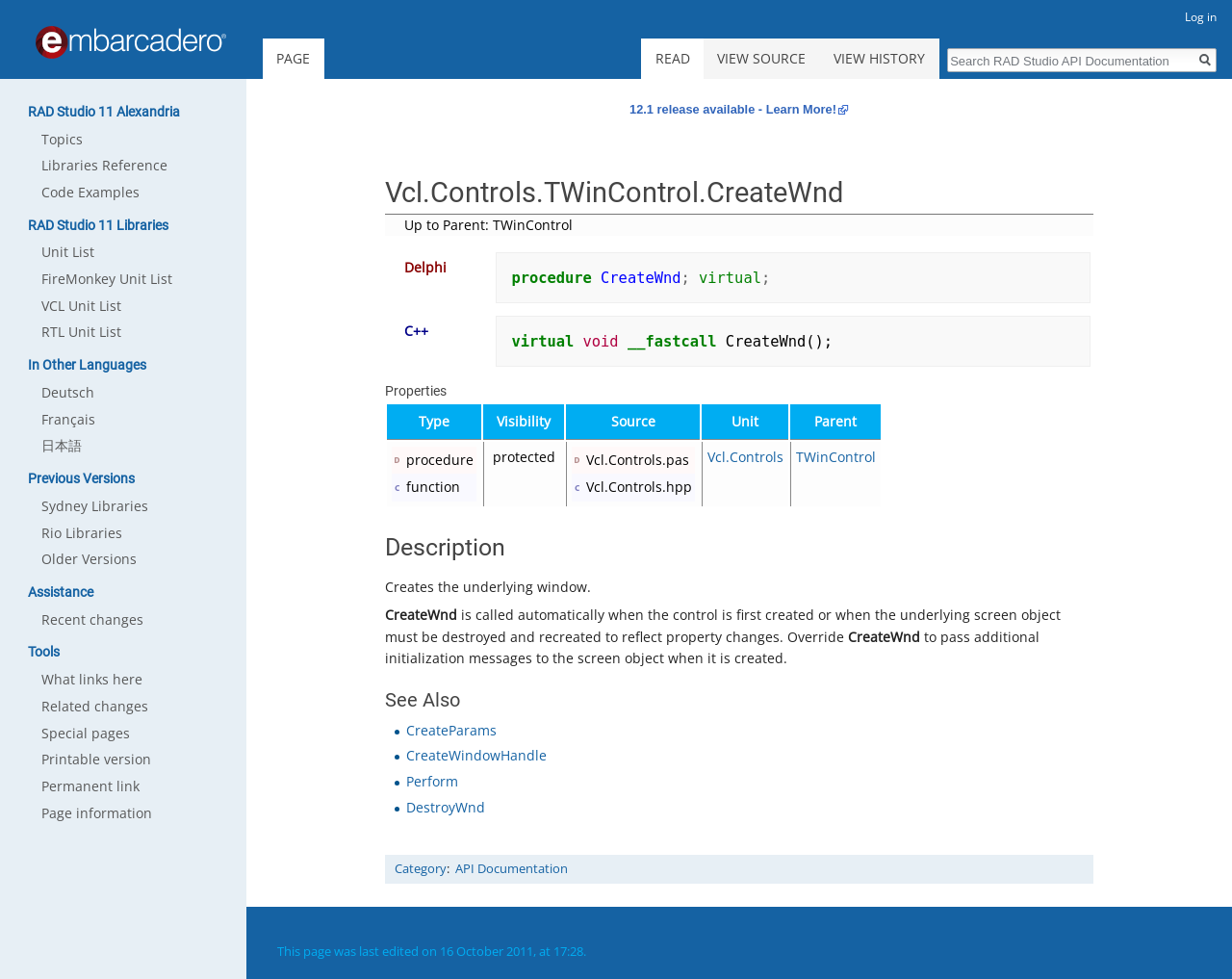What is the unit of the TWinControl?
Refer to the image and provide a one-word or short phrase answer.

Vcl.Controls